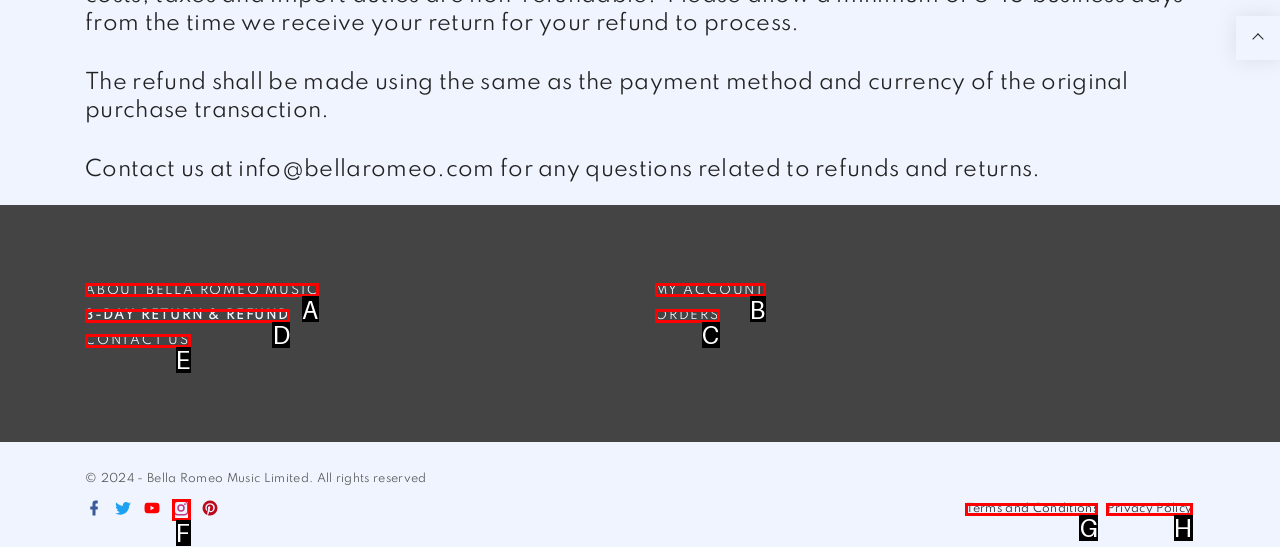Point out the option that needs to be clicked to fulfill the following instruction: View orders
Answer with the letter of the appropriate choice from the listed options.

C